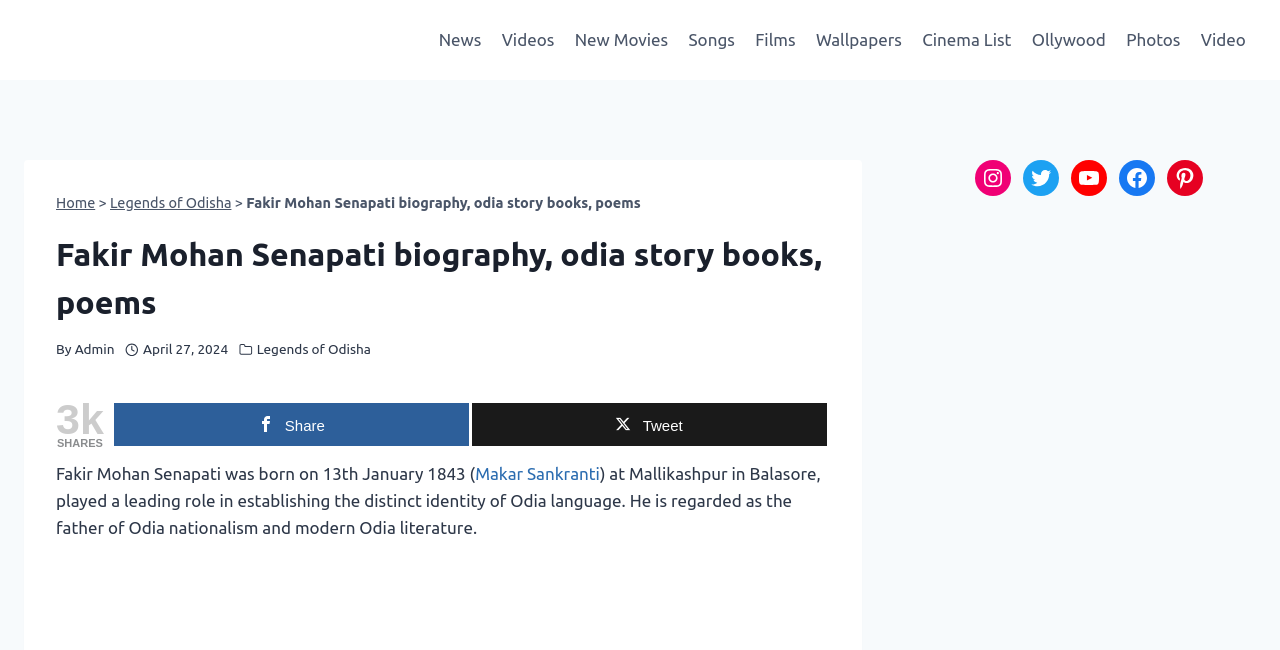Can you pinpoint the bounding box coordinates for the clickable element required for this instruction: "View the 'Videos' section"? The coordinates should be four float numbers between 0 and 1, i.e., [left, top, right, bottom].

[0.384, 0.025, 0.441, 0.098]